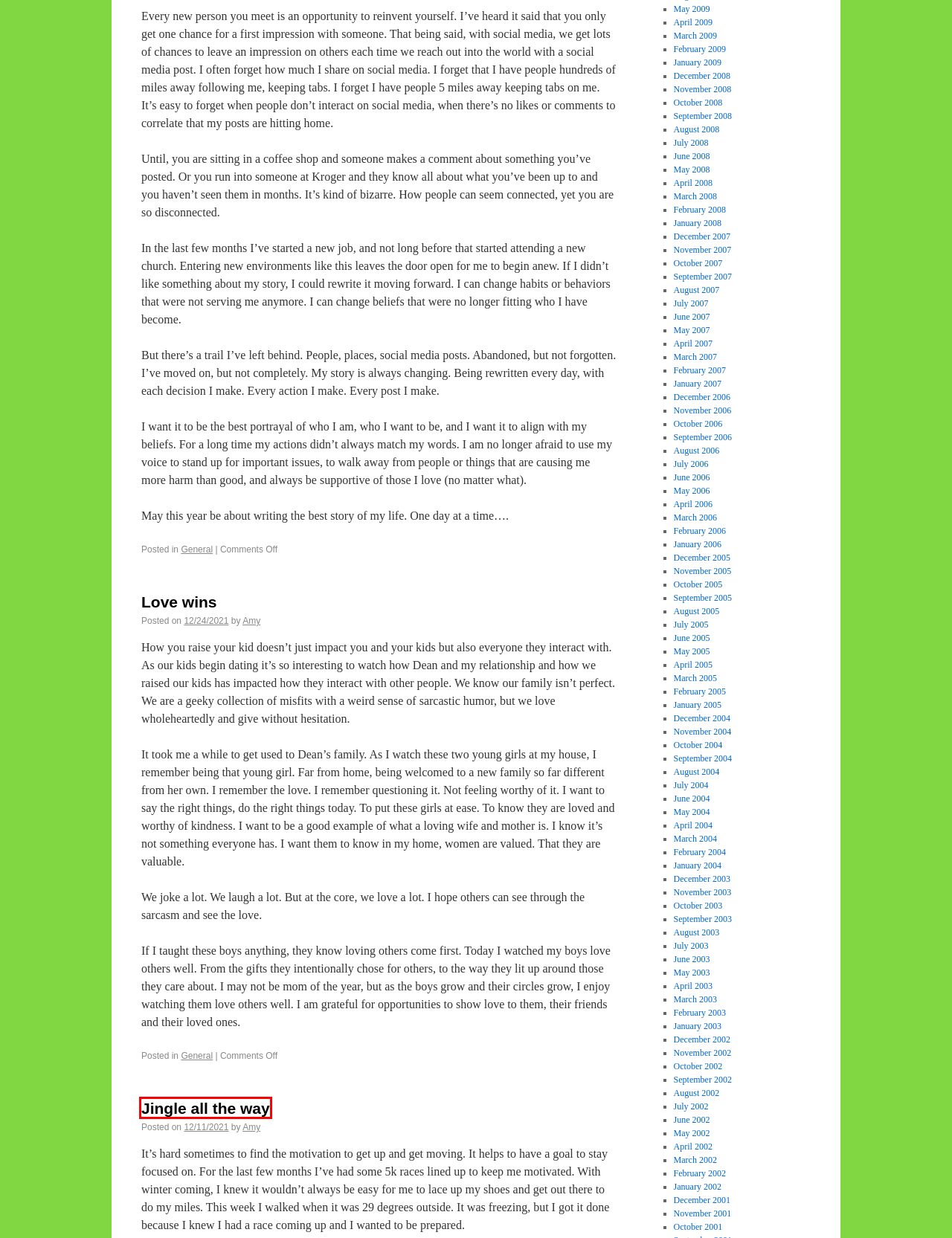Given a screenshot of a webpage with a red rectangle bounding box around a UI element, select the best matching webpage description for the new webpage that appears after clicking the highlighted element. The candidate descriptions are:
A. November | 2003 | Wisdom from my walk
B. October | 2006 | Wisdom from my walk
C. April | 2008 | Wisdom from my walk
D. July | 2008 | Wisdom from my walk
E. Jingle all the way | Wisdom from my walk
F. June | 2006 | Wisdom from my walk
G. October | 2001 | Wisdom from my walk
H. February | 2007 | Wisdom from my walk

E